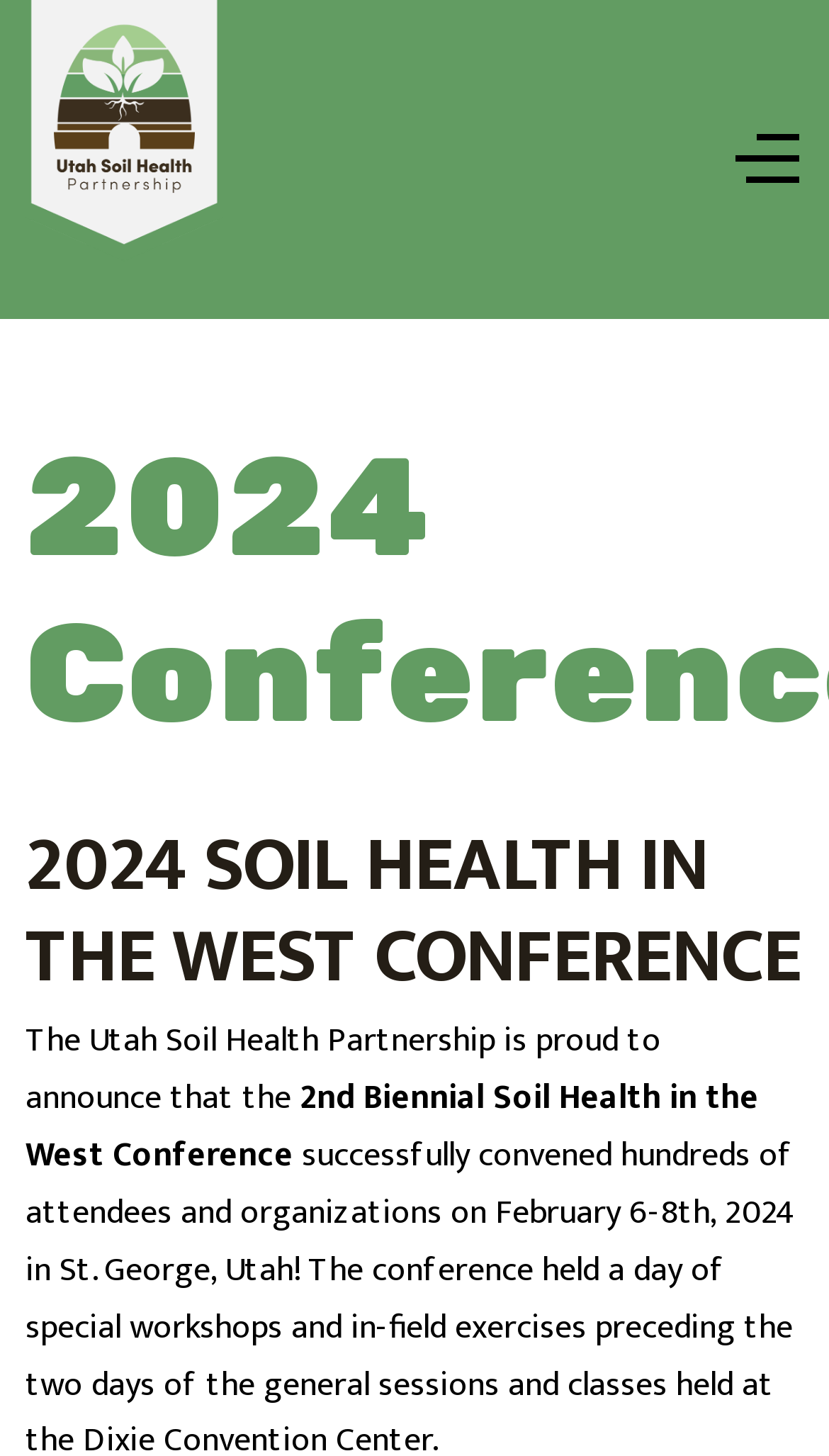How often is the Soil Health in the West Conference held?
Give a detailed response to the question by analyzing the screenshot.

I found the answer by reading the text of the static text element which says '2nd Biennial Soil Health in the West Conference'.